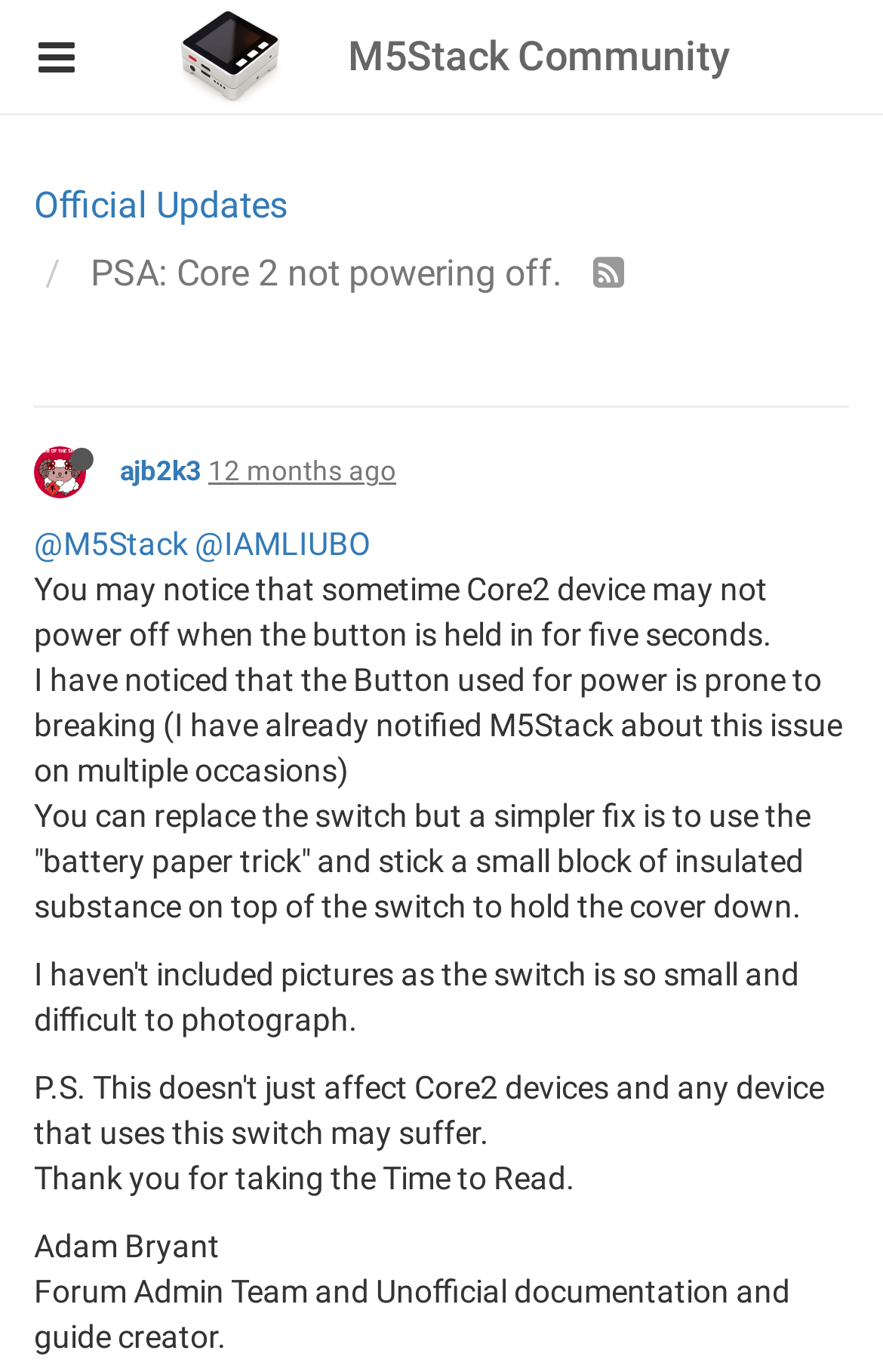Who is mentioned as being notified about the issue?
Based on the screenshot, answer the question with a single word or phrase.

M5Stack